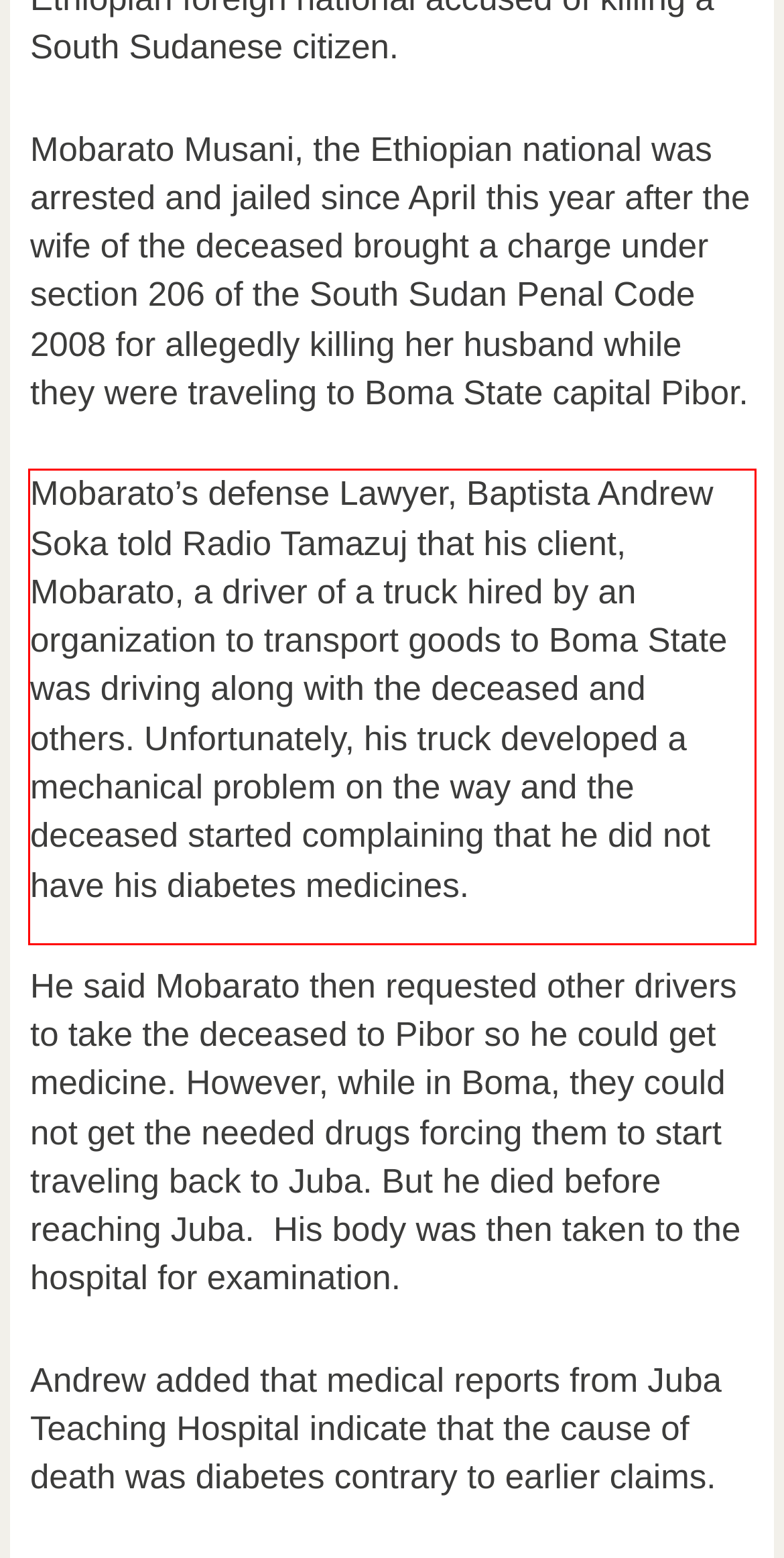Please recognize and transcribe the text located inside the red bounding box in the webpage image.

Mobarato’s defense Lawyer, Baptista Andrew Soka told Radio Tamazuj that his client, Mobarato, a driver of a truck hired by an organization to transport goods to Boma State was driving along with the deceased and others. Unfortunately, his truck developed a mechanical problem on the way and the deceased started complaining that he did not have his diabetes medicines.